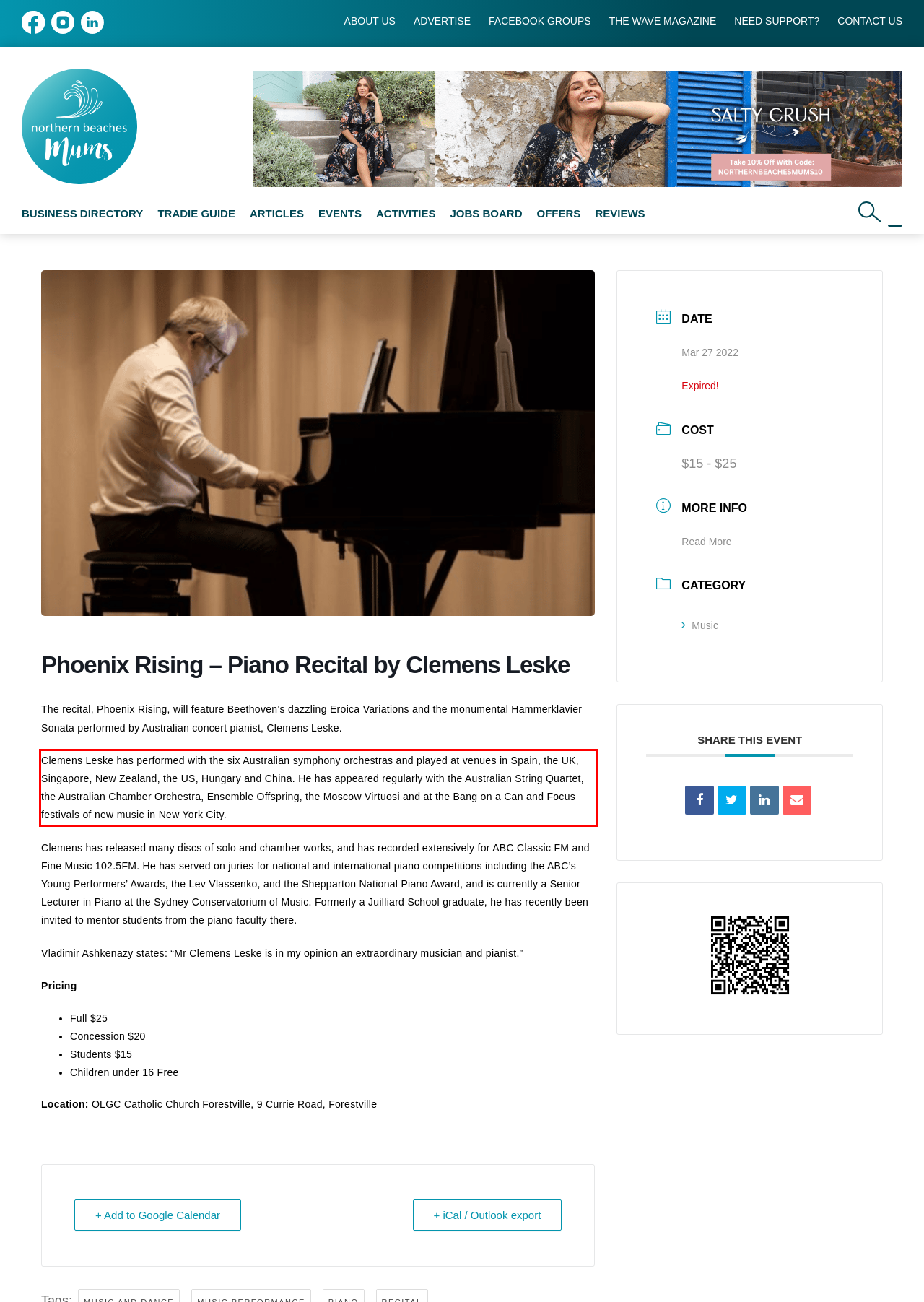Examine the webpage screenshot and use OCR to obtain the text inside the red bounding box.

Clemens Leske has performed with the six Australian symphony orchestras and played at venues in Spain, the UK, Singapore, New Zealand, the US, Hungary and China. He has appeared regularly with the Australian String Quartet, the Australian Chamber Orchestra, Ensemble Offspring, the Moscow Virtuosi and at the Bang on a Can and Focus festivals of new music in New York City.